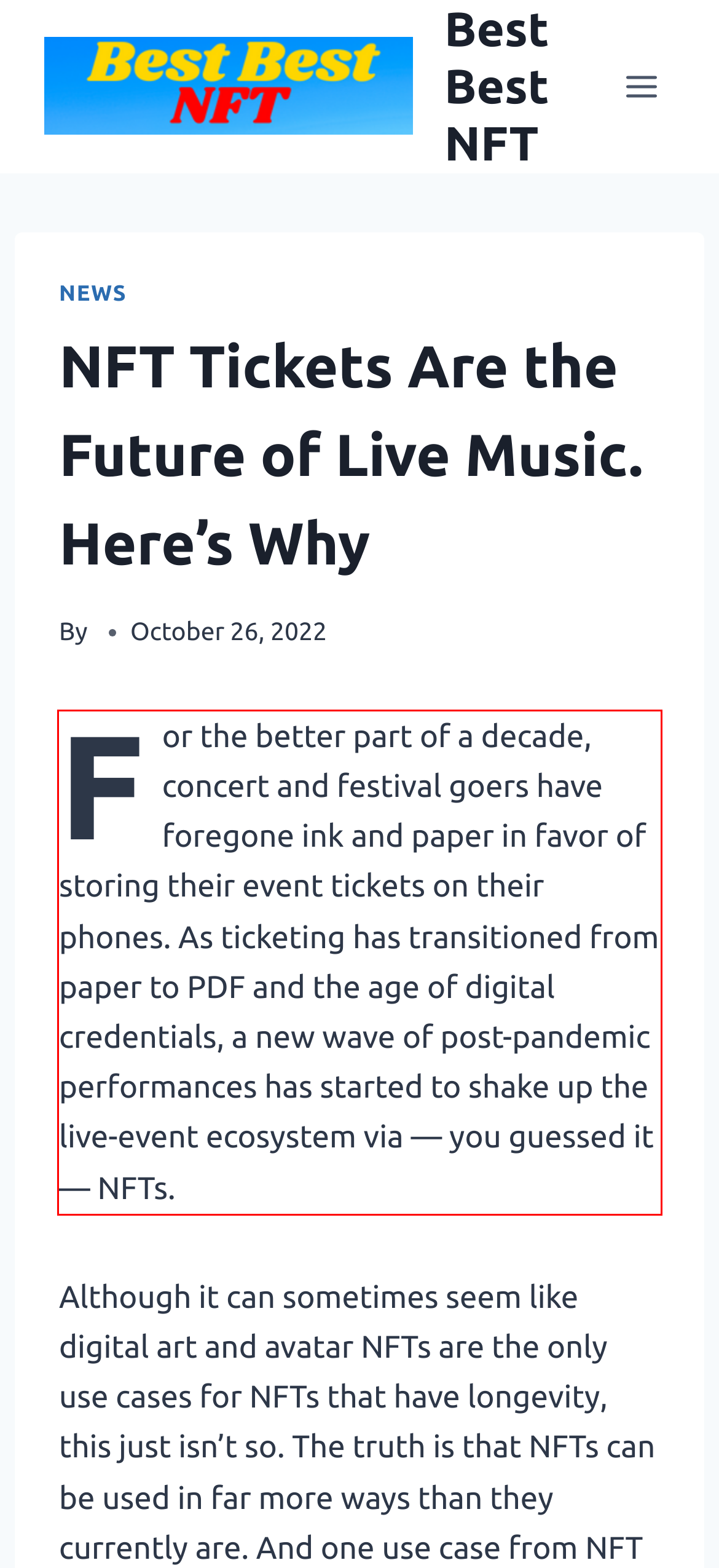Please identify the text within the red rectangular bounding box in the provided webpage screenshot.

For the better part of a decade, concert and festival goers have foregone ink and paper in favor of storing their event tickets on their phones. As ticketing has transitioned from paper to PDF and the age of digital credentials, a new wave of post-pandemic performances has started to shake up the live-event ecosystem via — you guessed it — NFTs.